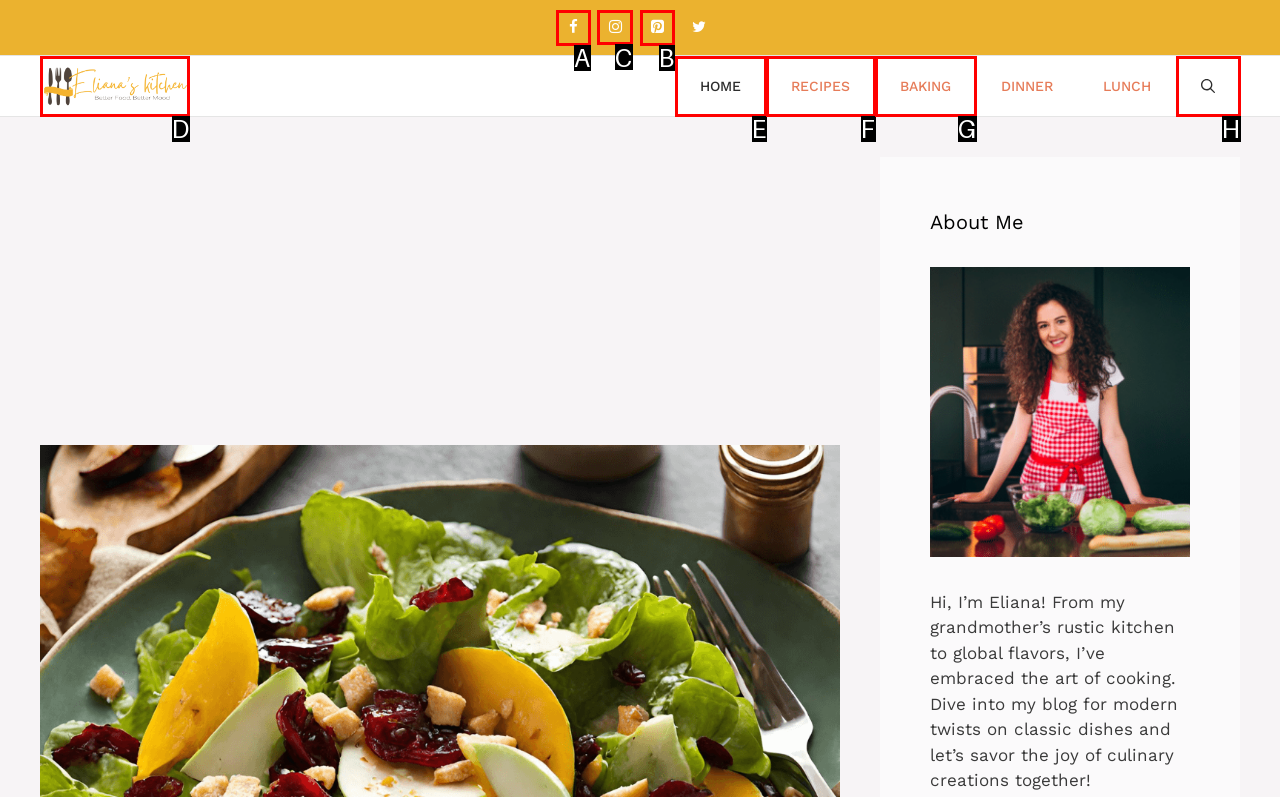Select the right option to accomplish this task: View Instagram profile. Reply with the letter corresponding to the correct UI element.

C